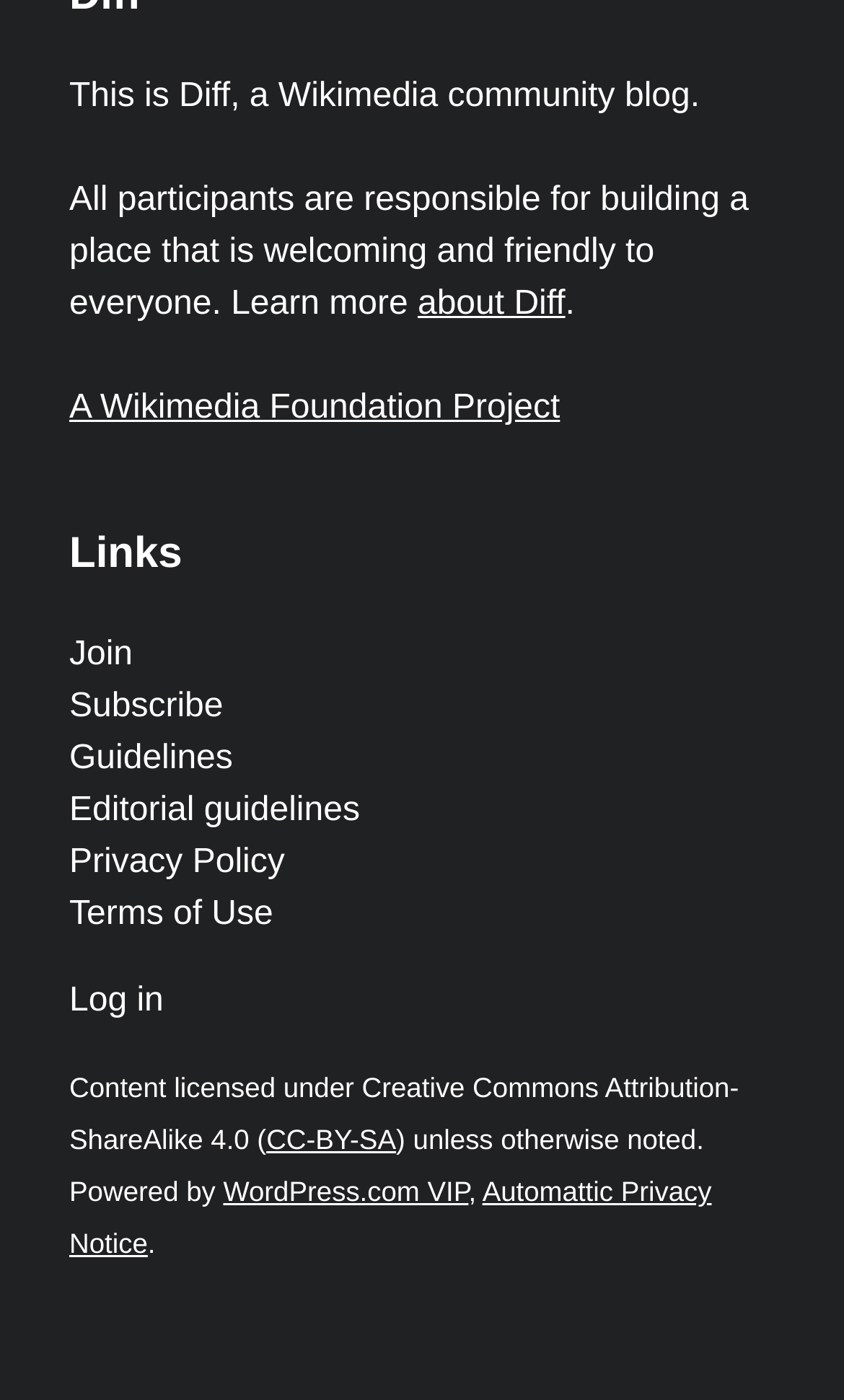Locate the bounding box coordinates of the region to be clicked to comply with the following instruction: "read news". The coordinates must be four float numbers between 0 and 1, in the form [left, top, right, bottom].

None